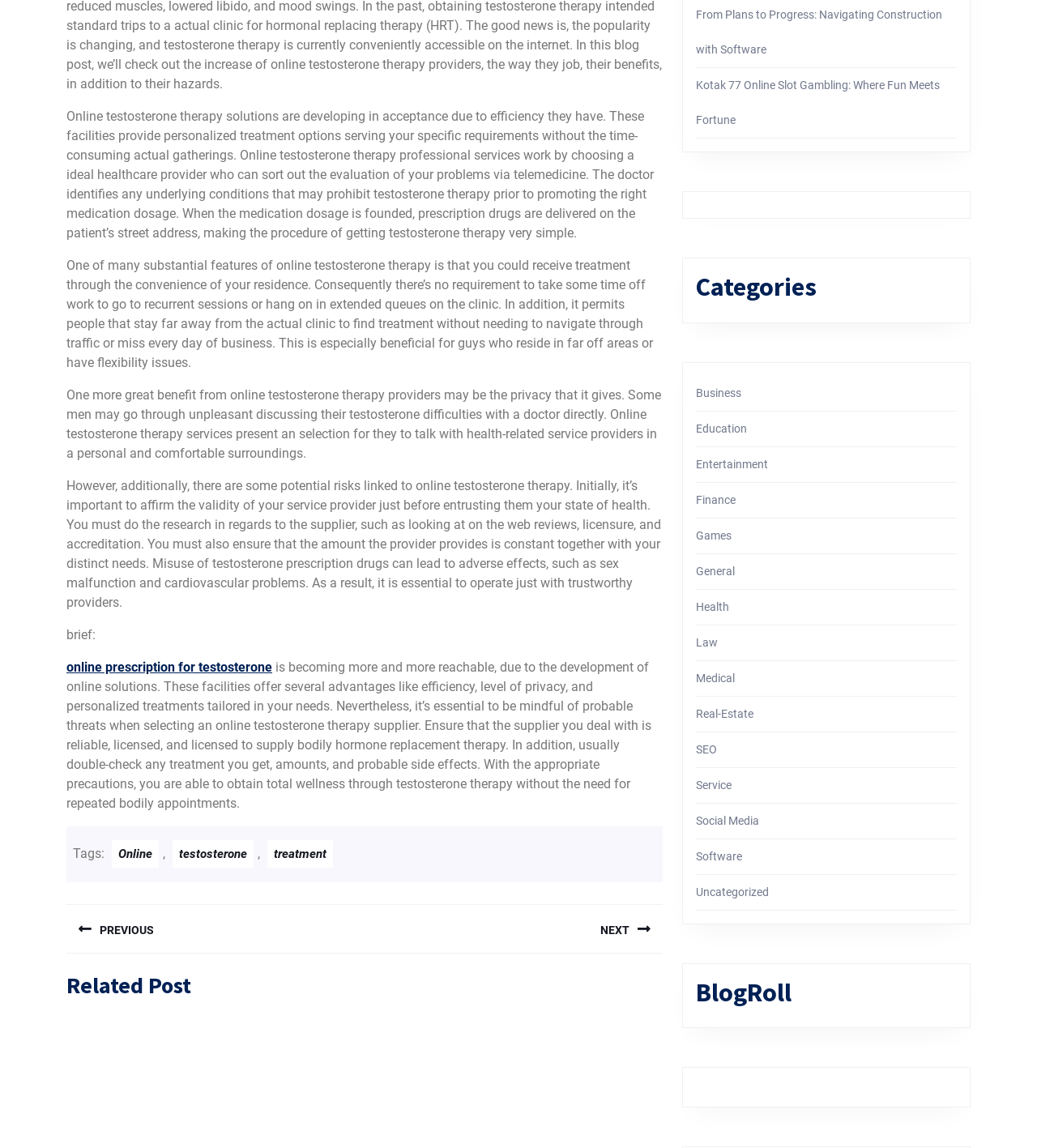Refer to the element description Social Media and identify the corresponding bounding box in the screenshot. Format the coordinates as (top-left x, top-left y, bottom-right x, bottom-right y) with values in the range of 0 to 1.

[0.671, 0.709, 0.732, 0.72]